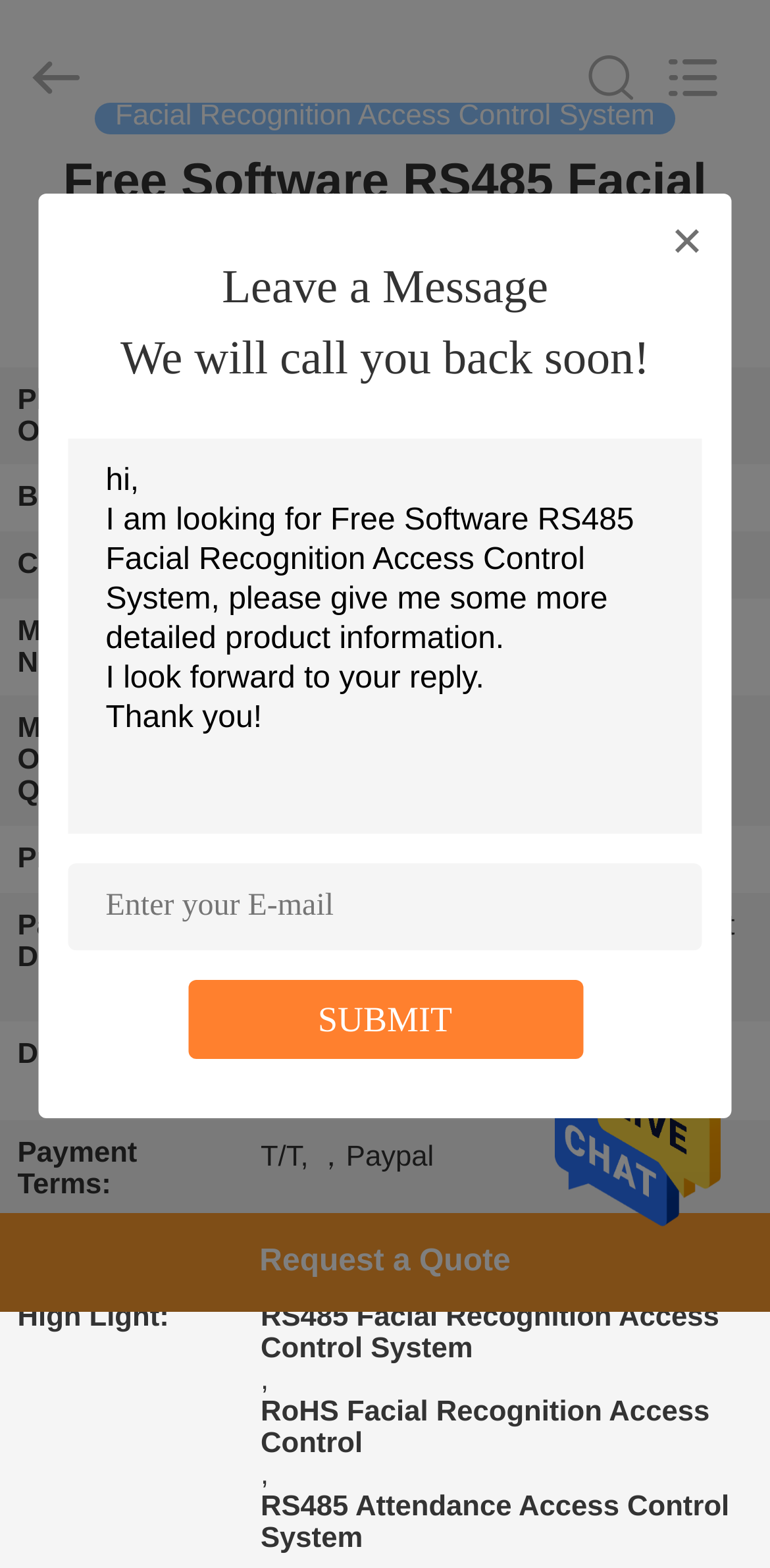Describe all visible elements and their arrangement on the webpage.

This webpage is about a facial recognition access control system product from China. At the top, there is a search bar and a navigation menu with links to different sections of the website, including "HOME", "PRODUCTS", "ABOUT US", and more. Below the navigation menu, there is a copyright notice.

The main content of the page is divided into two sections. On the left, there is a product description section with a heading "Free Software RS485 Facial Recognition Access Control System". This section contains a table with detailed product information, including the place of origin, brand name, certification, model number, minimum order quantity, price, packaging details, delivery time, payment terms, and supply ability.

On the right, there is a contact section with a heading "Leave a Message". This section contains a text box to enter a message, a text box to enter an email address, and a "SUBMIT" button. There is also a sample message already filled in the text box.

At the bottom of the page, there is a link to "Request a Quote" and another link with no text. There are also three headings for related products: "RS485 Facial Recognition Access Control System", "RoHS Facial Recognition Access Control", and "RS485 Attendance Access Control System".